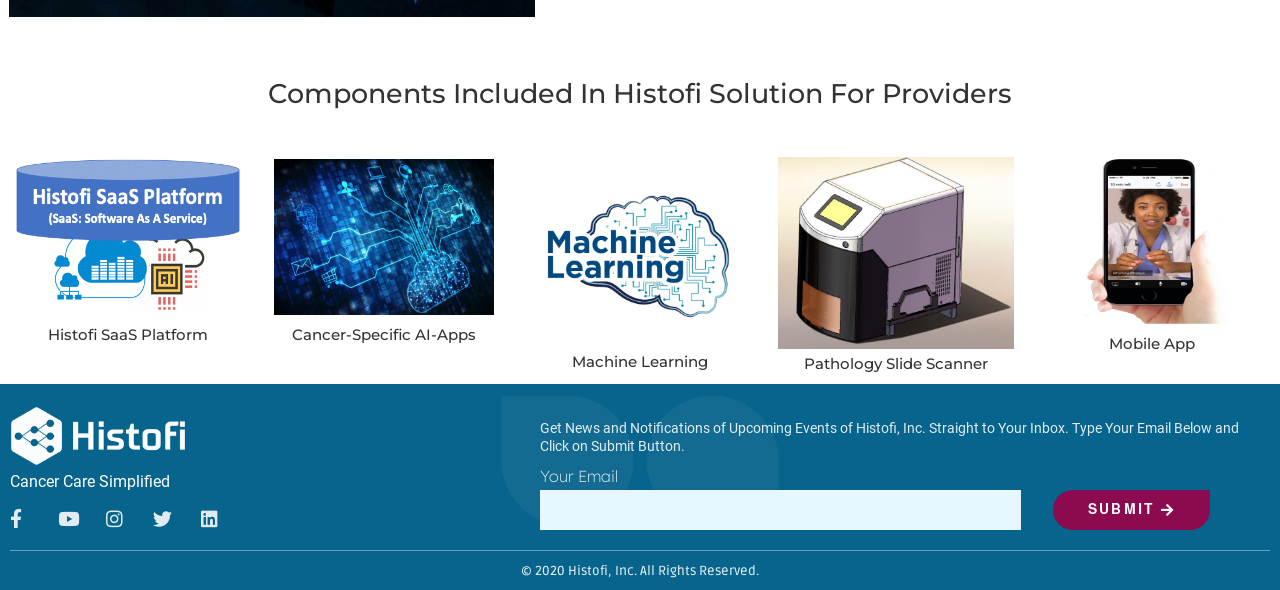Give a short answer to this question using one word or a phrase:
What is the copyright information?

2020 Histofi, Inc.